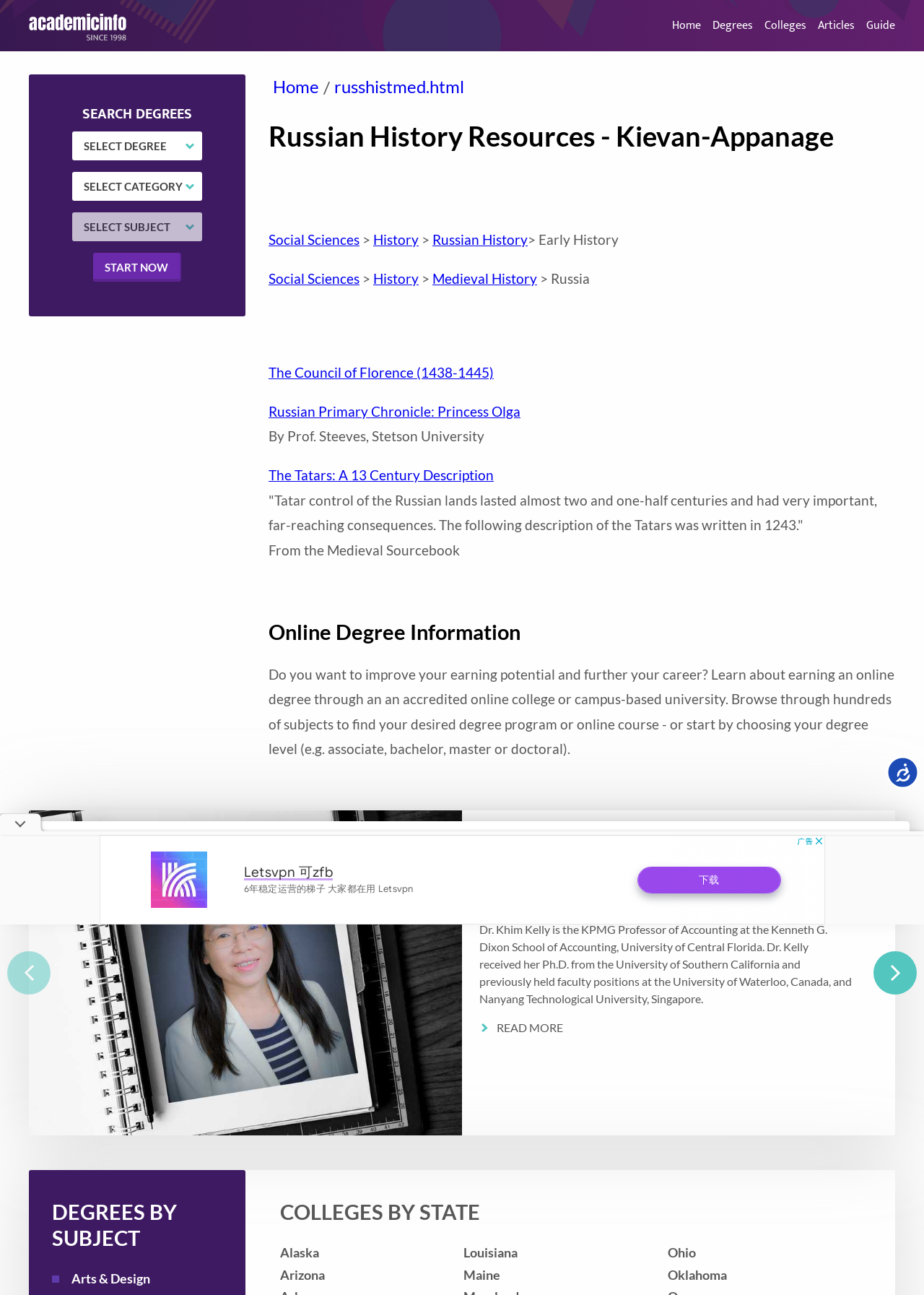Identify the bounding box coordinates of the specific part of the webpage to click to complete this instruction: "Click on the 'Sign in / Join' link".

None